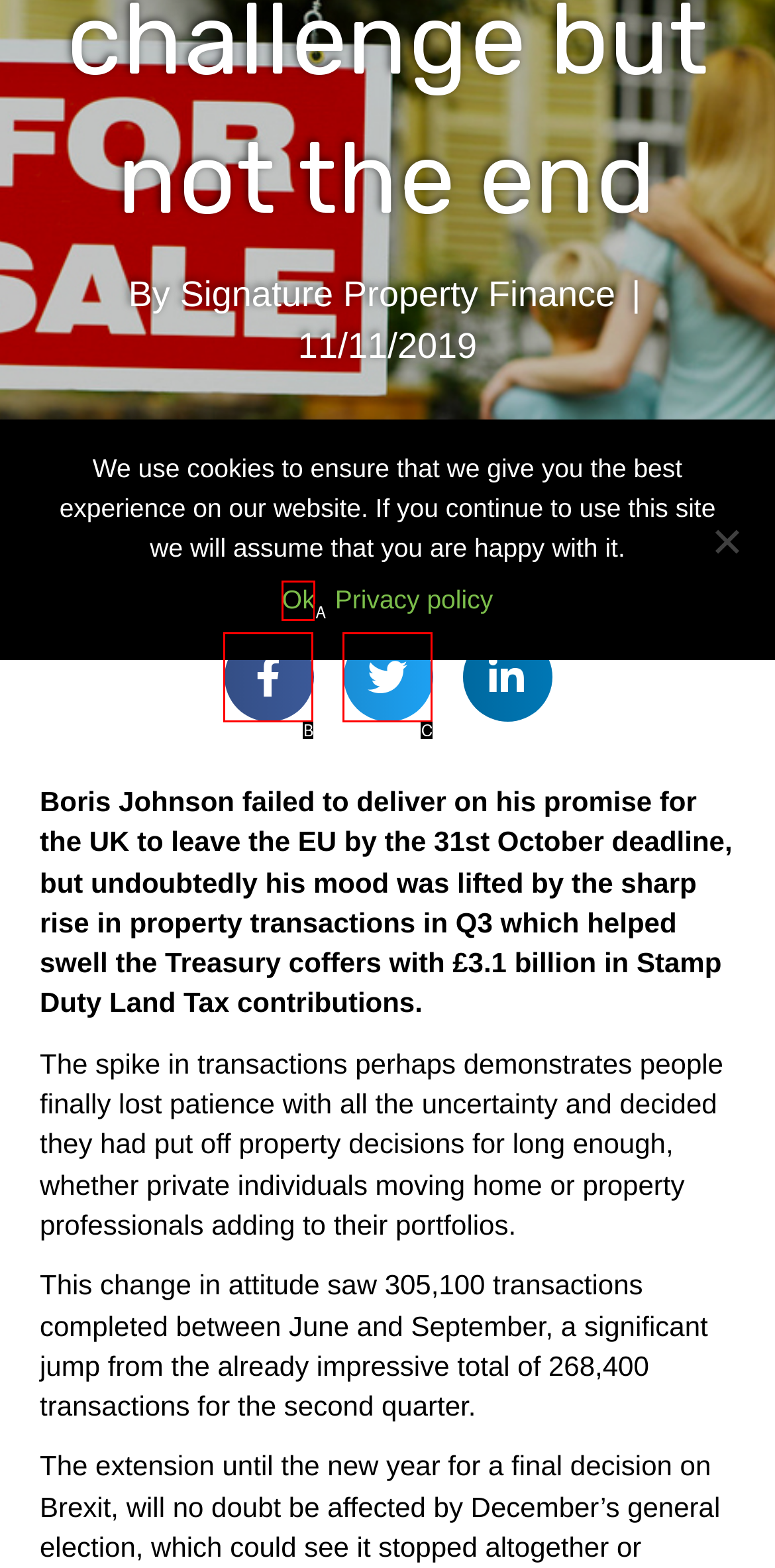Given the description: Ok, identify the HTML element that corresponds to it. Respond with the letter of the correct option.

A